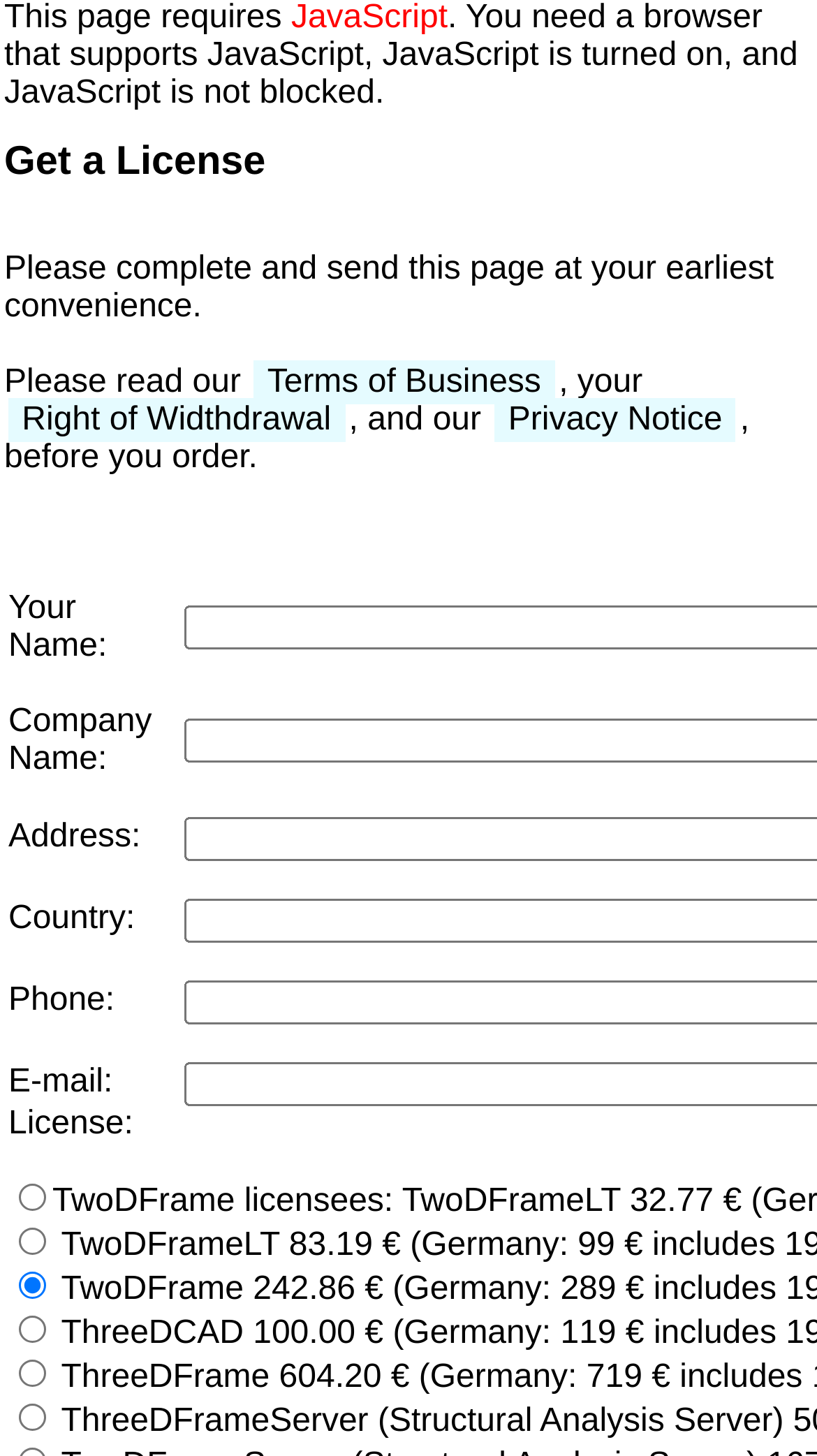Can you show the bounding box coordinates of the region to click on to complete the task described in the instruction: "Fill in Your Name"?

[0.005, 0.379, 0.22, 0.457]